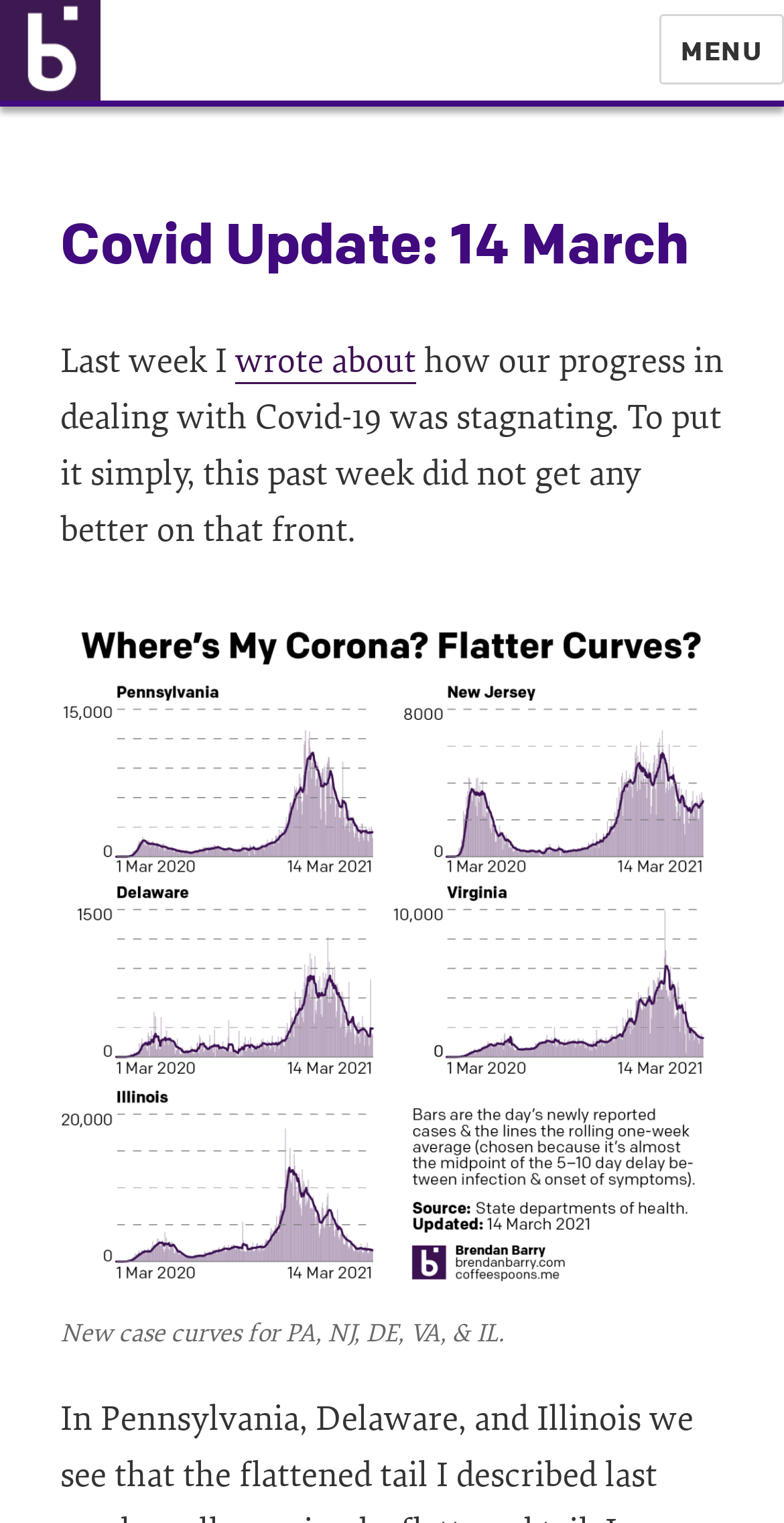Offer an extensive depiction of the webpage and its key elements.

The webpage is about a Covid-19 update, specifically for March 14th, and is related to Coffee Spoons. At the top-left corner, there is a link and an image, both labeled "Coffee Spoons". Below this, there is another link with the same label. 

On the top-right side, there is a button labeled "MENU" that controls the site navigation and social navigation. 

Below the "MENU" button, there is a header section that spans most of the width of the page. Within this section, there is a heading that reads "Covid Update: 14 March". 

Following the heading, there is a block of text that starts with "Last week I" and continues to describe the stagnation of progress in dealing with Covid-19. This text is interrupted by a link labeled "wrote about". 

Below the text, there is a figure that takes up most of the width of the page. The figure has a caption that reads "New case curves for PA, NJ, DE, VA, & IL."